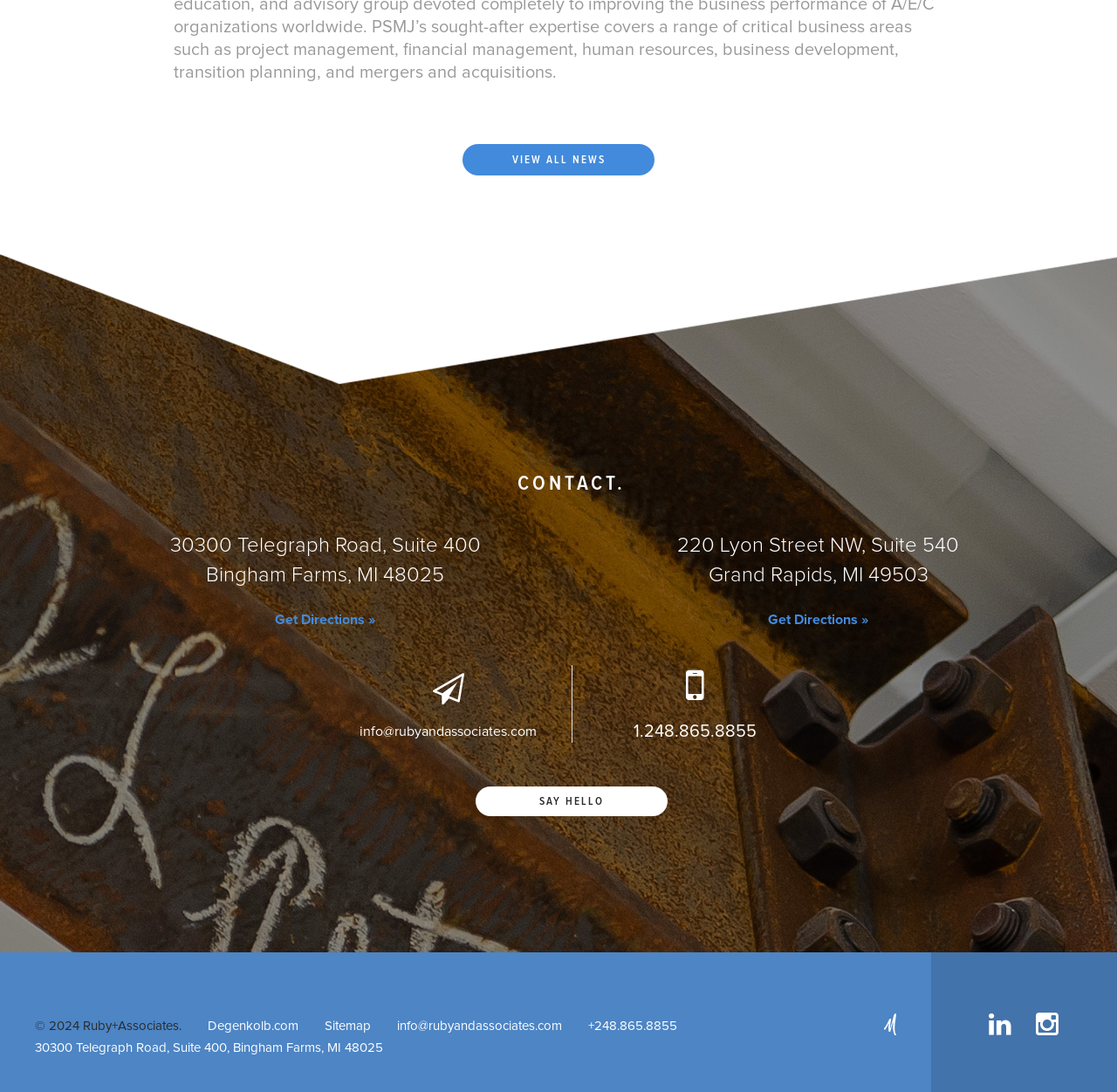Please reply with a single word or brief phrase to the question: 
What is the email address of Ruby+Associates?

info@rubyandassociates.com